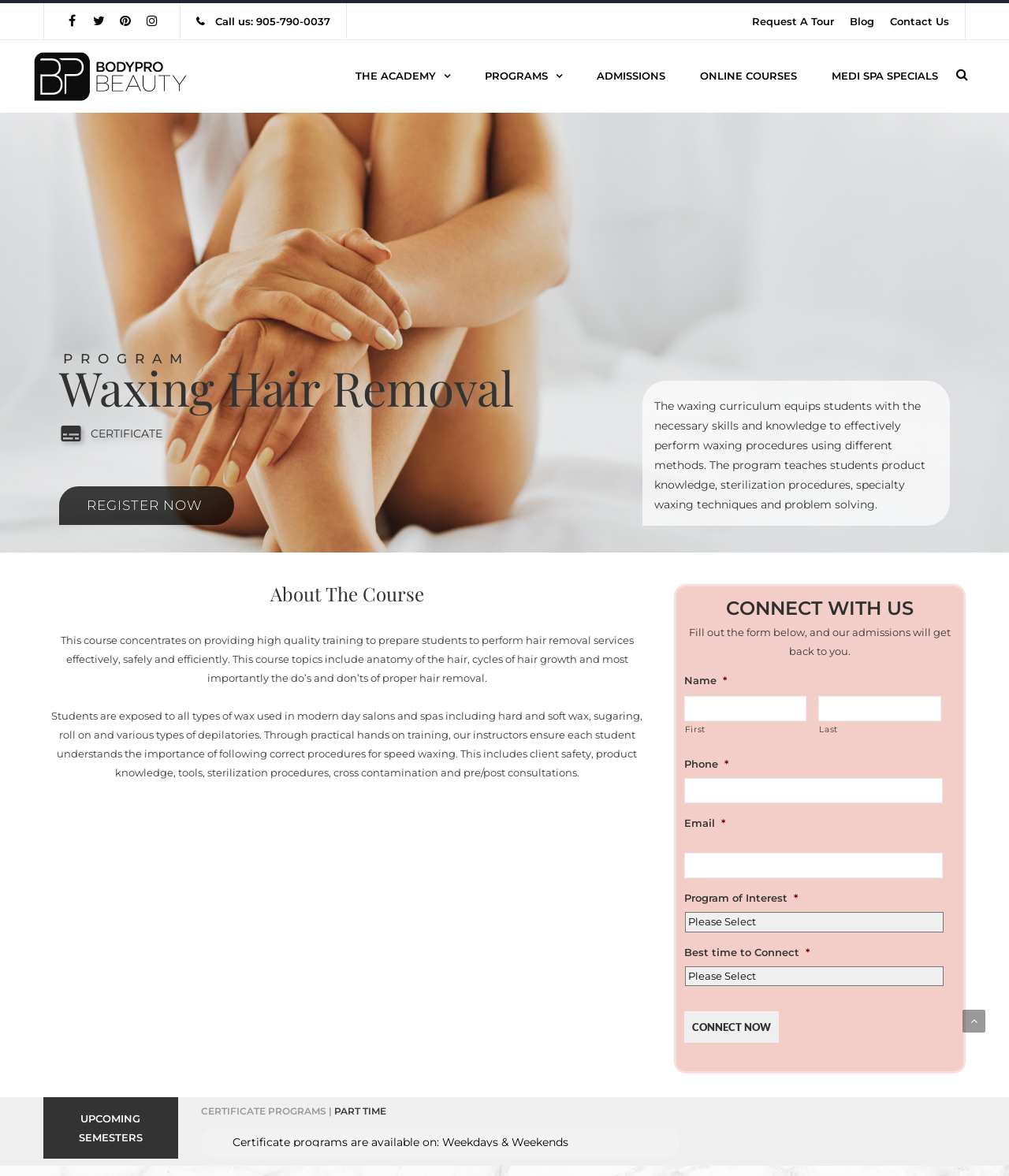Detail the various sections and features of the webpage.

The webpage is about a waxing technician course offered by Body Pro Beauty. At the top, there are several social media links and a phone number, "Call us: 905-790-0037". Below that, there are links to "Request A Tour", "Blog", and "Contact Us". 

On the left side, there is a logo of Body Pro Beauty, accompanied by a link to the academy. Below the logo, there are several links to different programs, including "THE ACADEMY", "PROGRAMS", "ADMISSIONS", "ONLINE COURSES", and "MEDI SPA SPECIALS".

The main content of the webpage is about the waxing technician course. There is a heading "Waxing Hair Removal" and a subheading "PROGRAM". Below that, there is a brief description of the course, which teaches students the necessary skills and knowledge to perform waxing procedures. There is also a "REGISTER NOW" button.

Further down, there is a section about the course, with a heading "About The Course". This section describes the course in more detail, including the topics covered and the practical training provided.

On the right side, there is a section to connect with the academy, with a heading "CONNECT WITH US". This section has a form to fill out, with fields for name, phone number, email, program of interest, and best time to connect. There is also a "Connect Now" button.

At the bottom of the webpage, there is a section about upcoming semesters, with a heading "UPCOMING SEMESTERS". This section lists the certificate programs and part-time programs available.